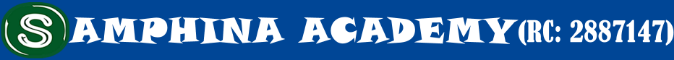What is the purpose of the registration code?
Please use the image to provide a one-word or short phrase answer.

indicates official registration